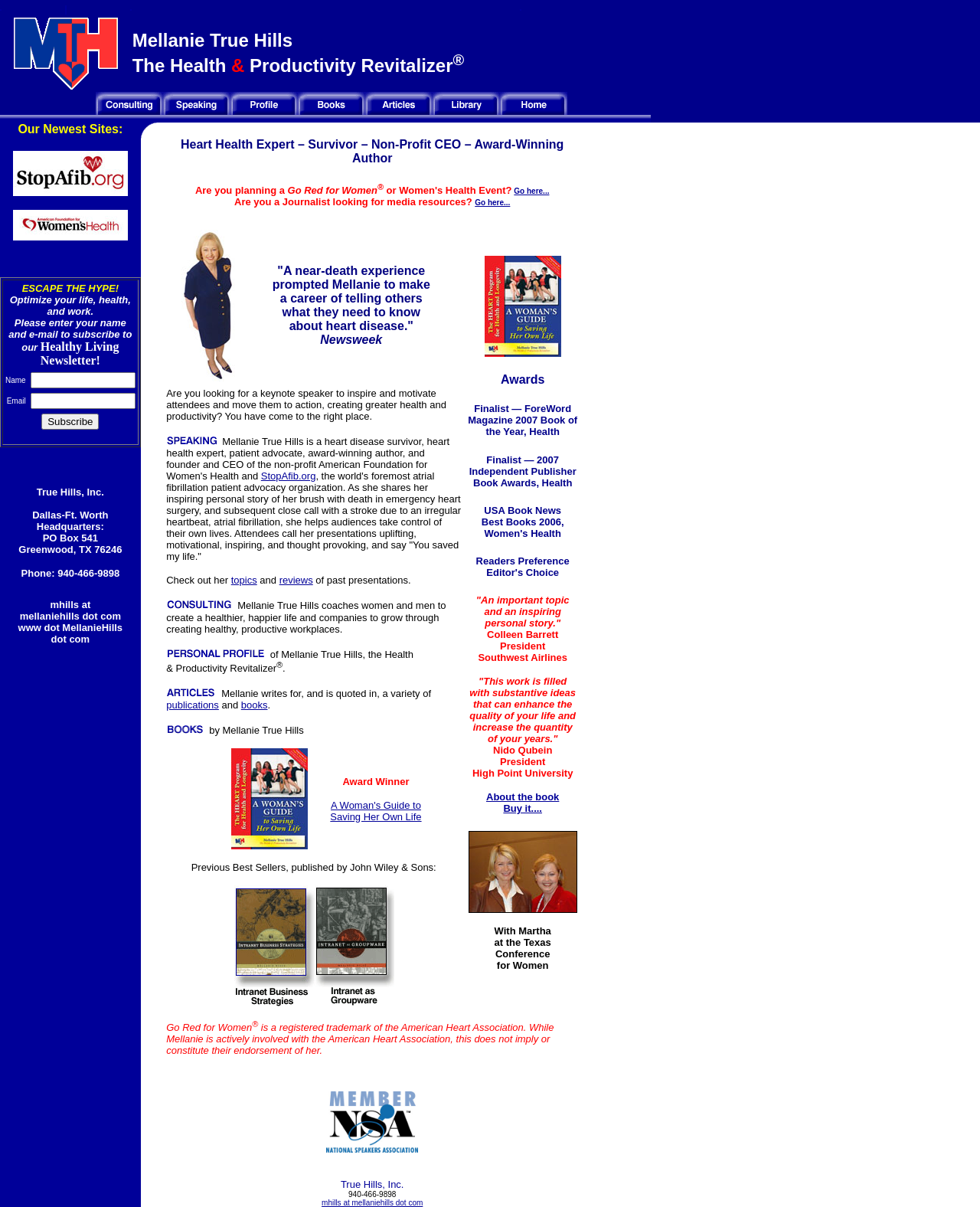Identify the bounding box coordinates of the clickable section necessary to follow the following instruction: "Check American Foundation for Women's Health". The coordinates should be presented as four float numbers from 0 to 1, i.e., [left, top, right, bottom].

[0.01, 0.174, 0.133, 0.185]